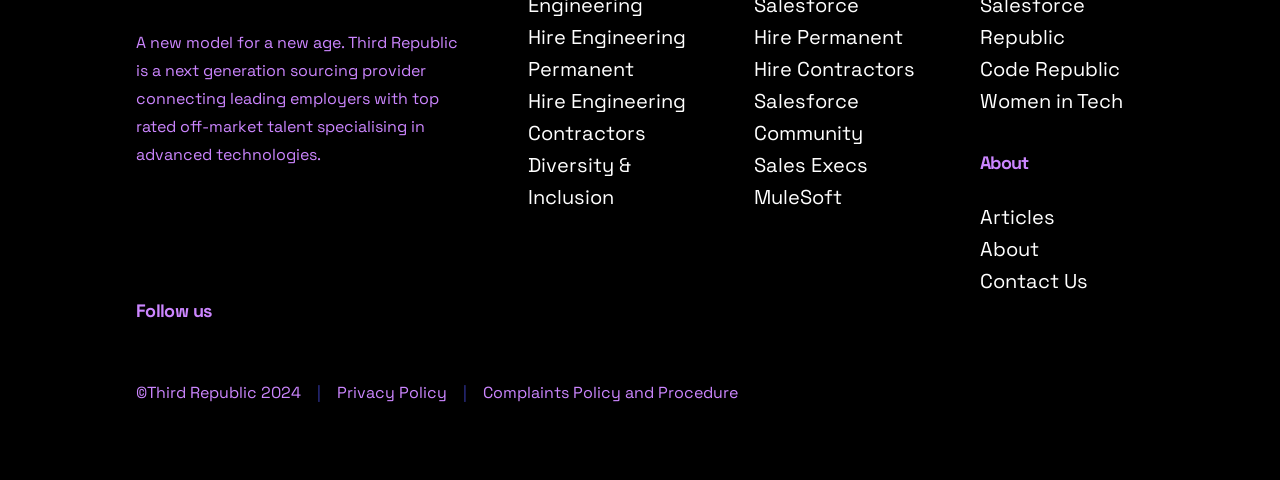What is the copyright year of Third Republic?
Refer to the image and give a detailed answer to the question.

The copyright year of Third Republic can be found at the bottom of the page, in the link '©Third Republic 2024'. This link has a bounding box coordinate of [0.106, 0.794, 0.235, 0.844].